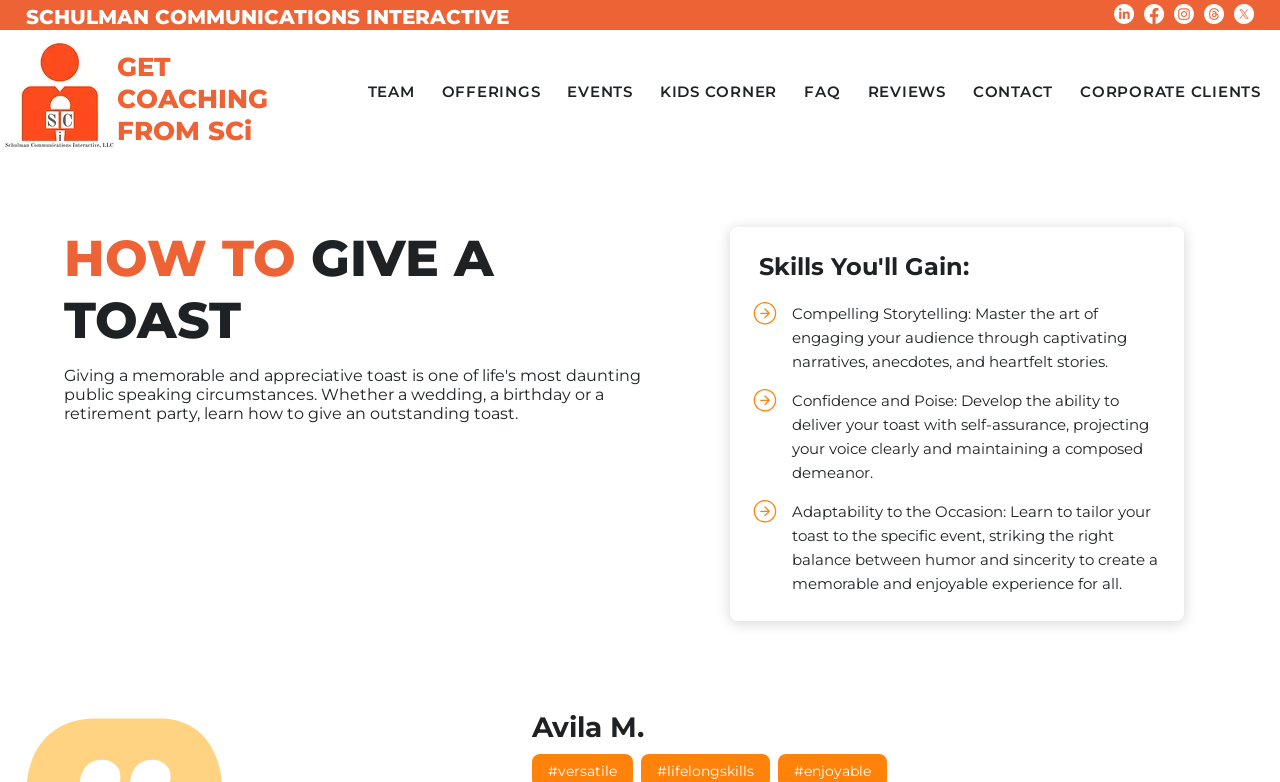Can you determine the bounding box coordinates of the area that needs to be clicked to fulfill the following instruction: "Get coaching from SCi"?

[0.091, 0.065, 0.209, 0.188]